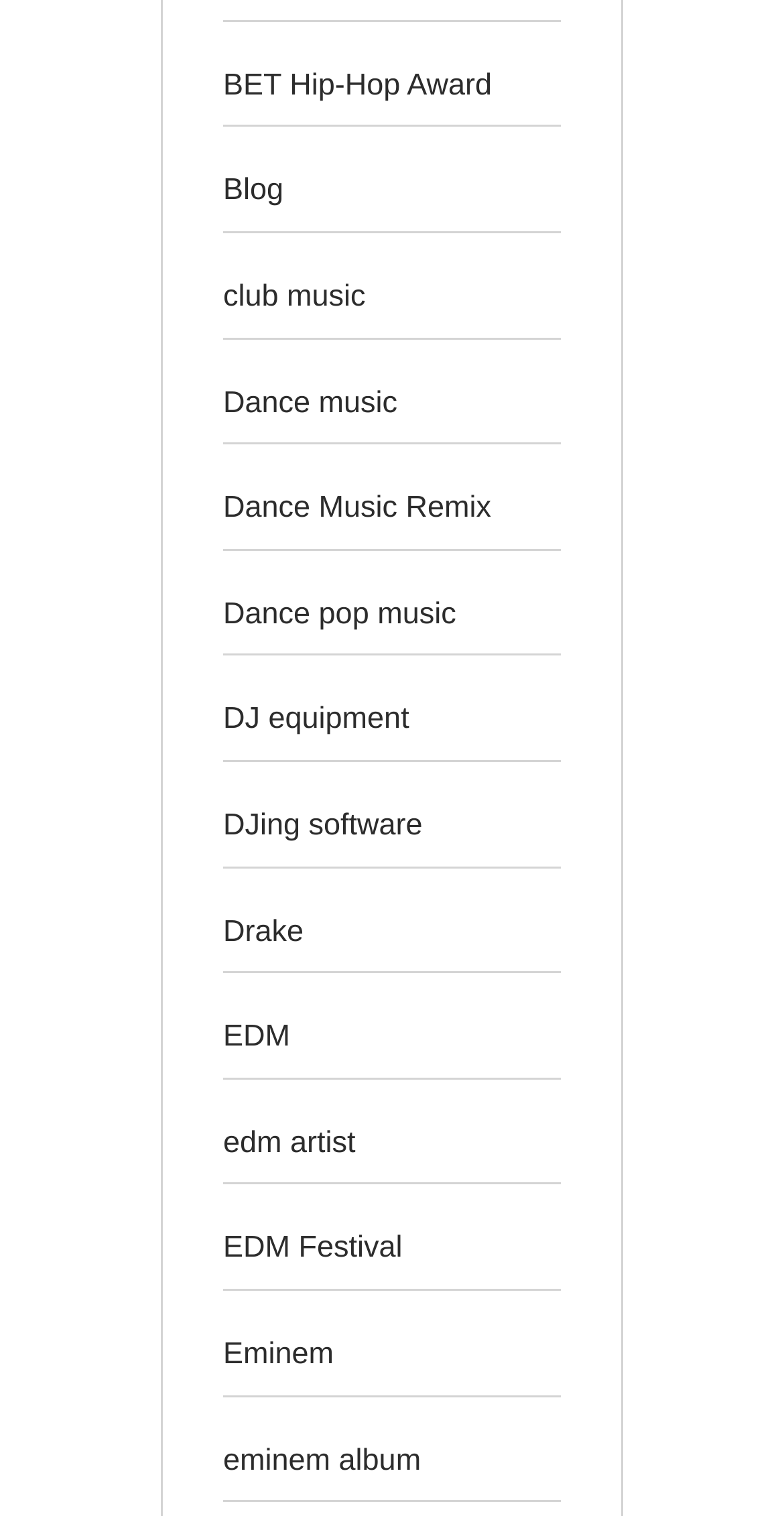Determine the bounding box coordinates of the clickable area required to perform the following instruction: "visit the blog". The coordinates should be represented as four float numbers between 0 and 1: [left, top, right, bottom].

[0.285, 0.115, 0.362, 0.137]